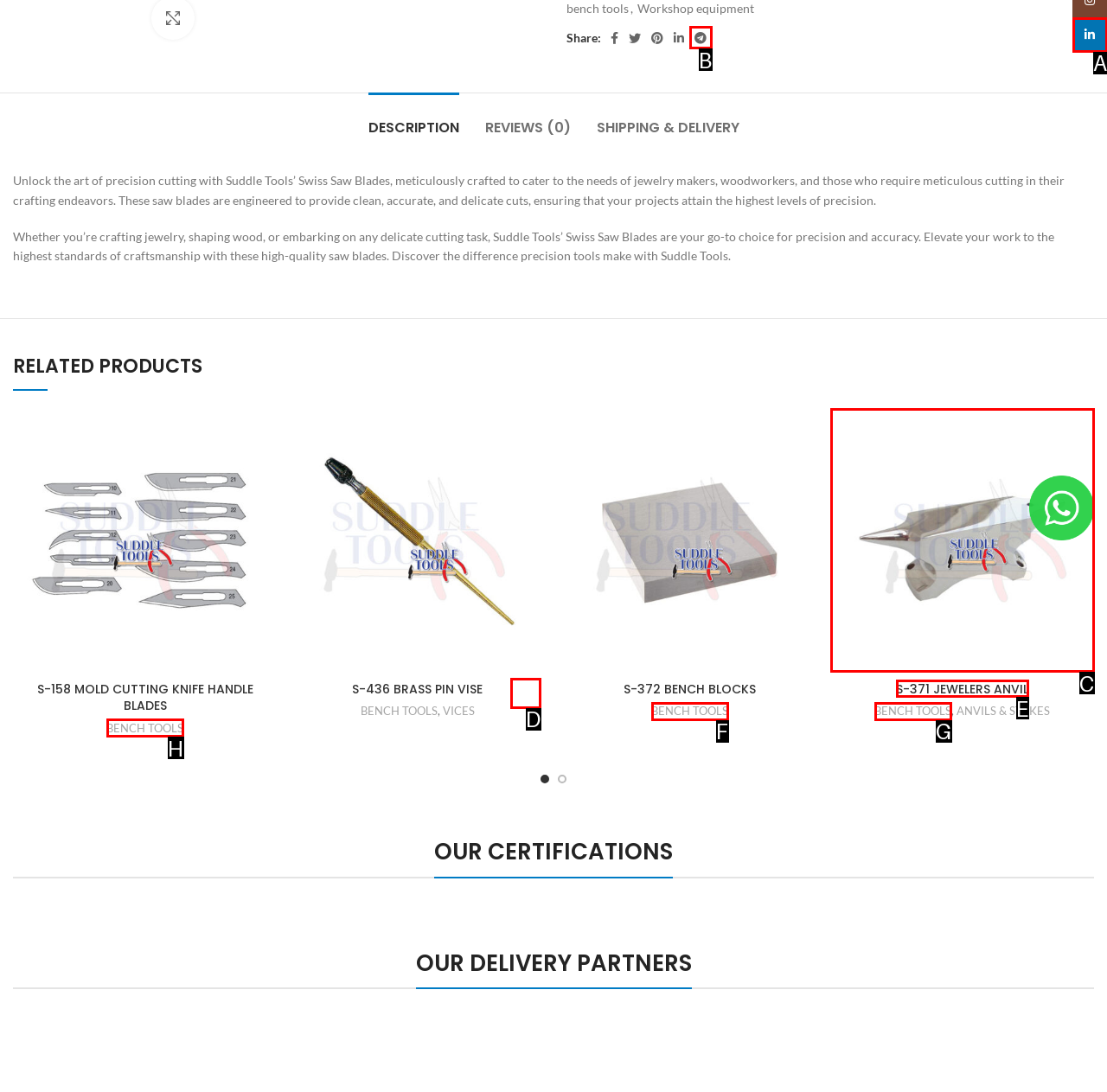Using the description: BENCH TOOLS, find the corresponding HTML element. Provide the letter of the matching option directly.

H